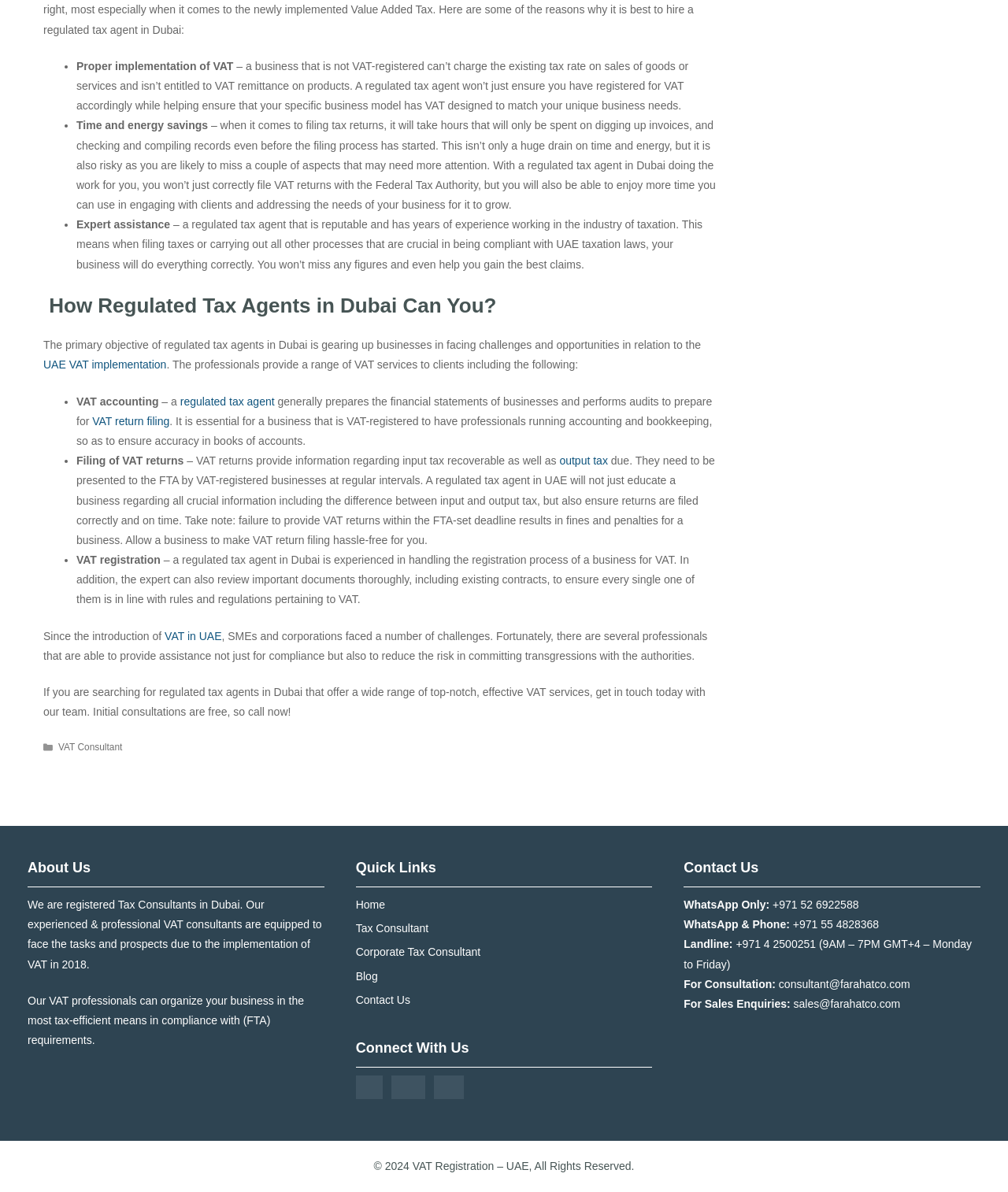Pinpoint the bounding box coordinates for the area that should be clicked to perform the following instruction: "Read more about 'Business Recovery Grants'".

None